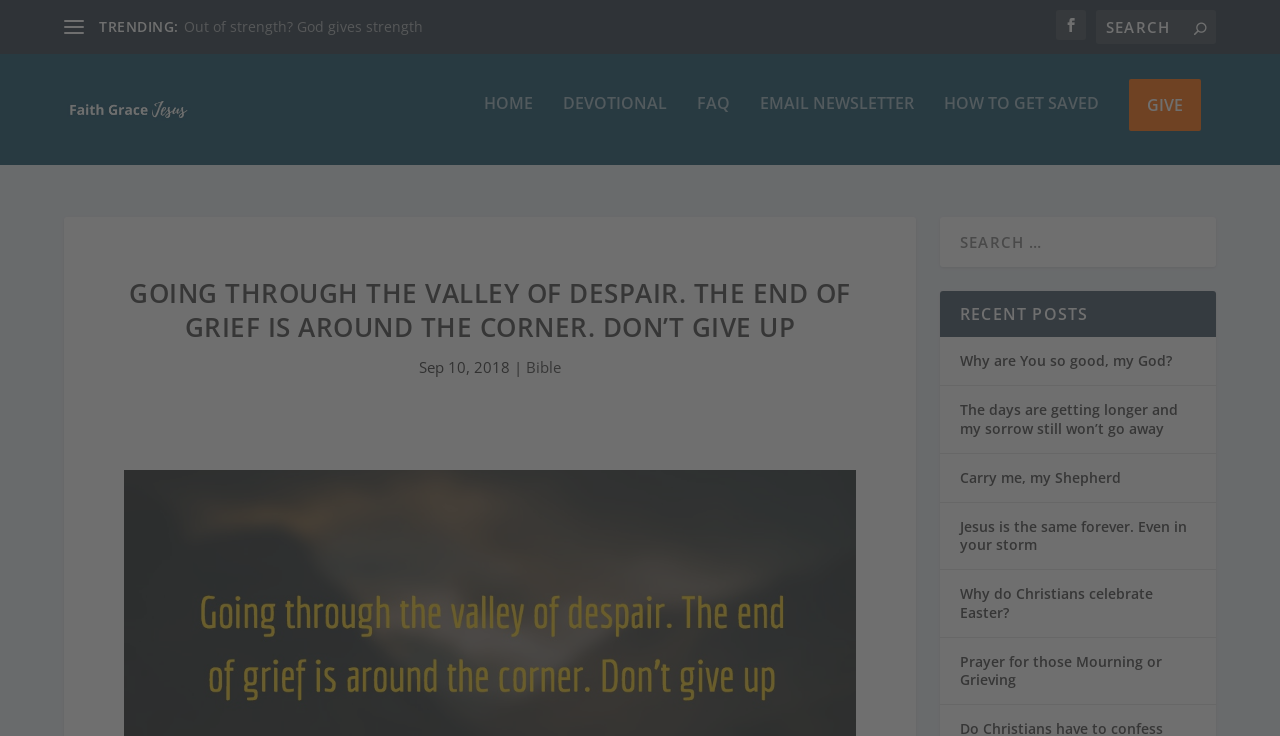How many links are there in the top navigation bar?
Refer to the image and respond with a one-word or short-phrase answer.

6